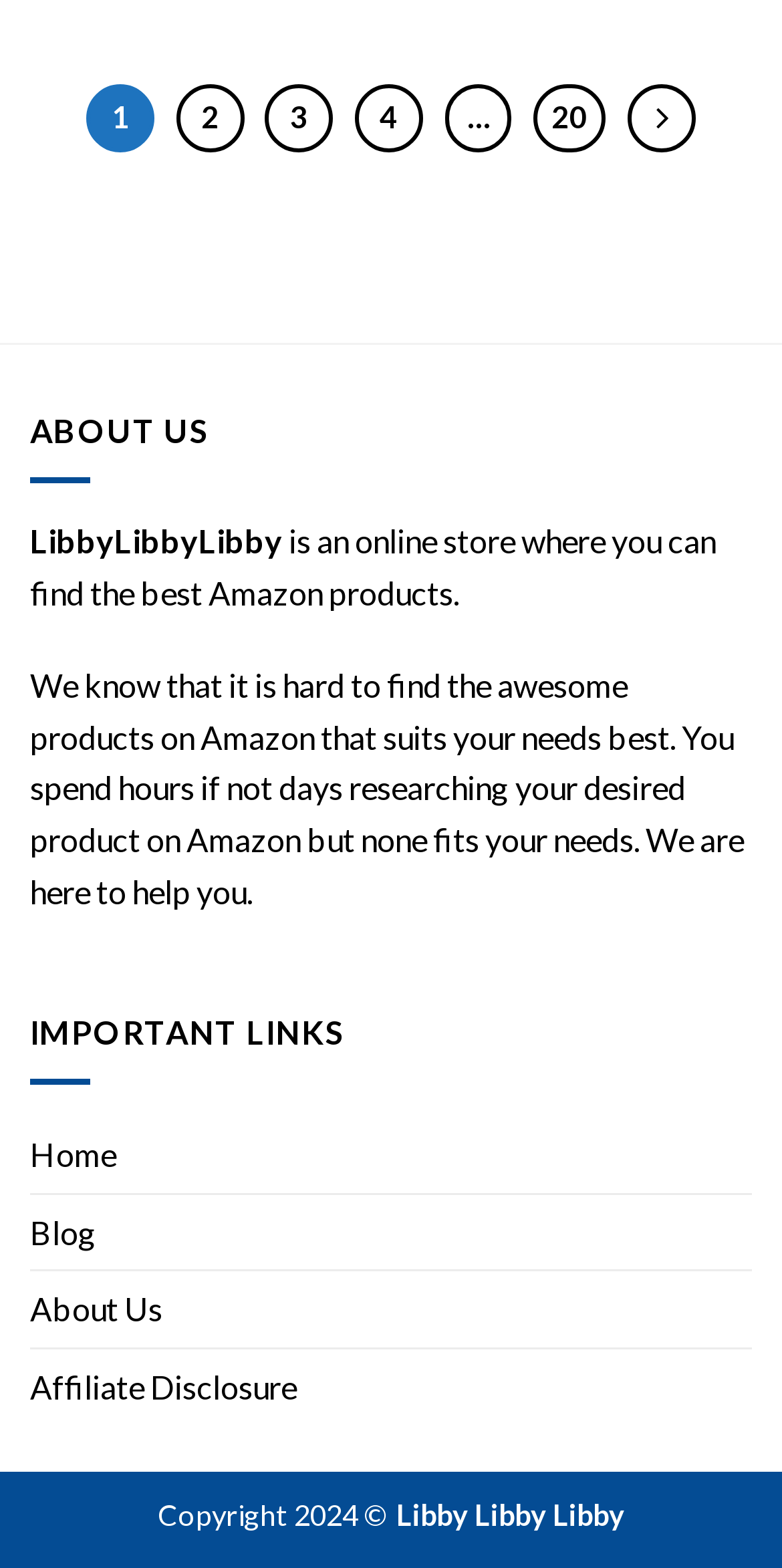Please identify the coordinates of the bounding box that should be clicked to fulfill this instruction: "visit blog".

[0.038, 0.762, 0.123, 0.81]